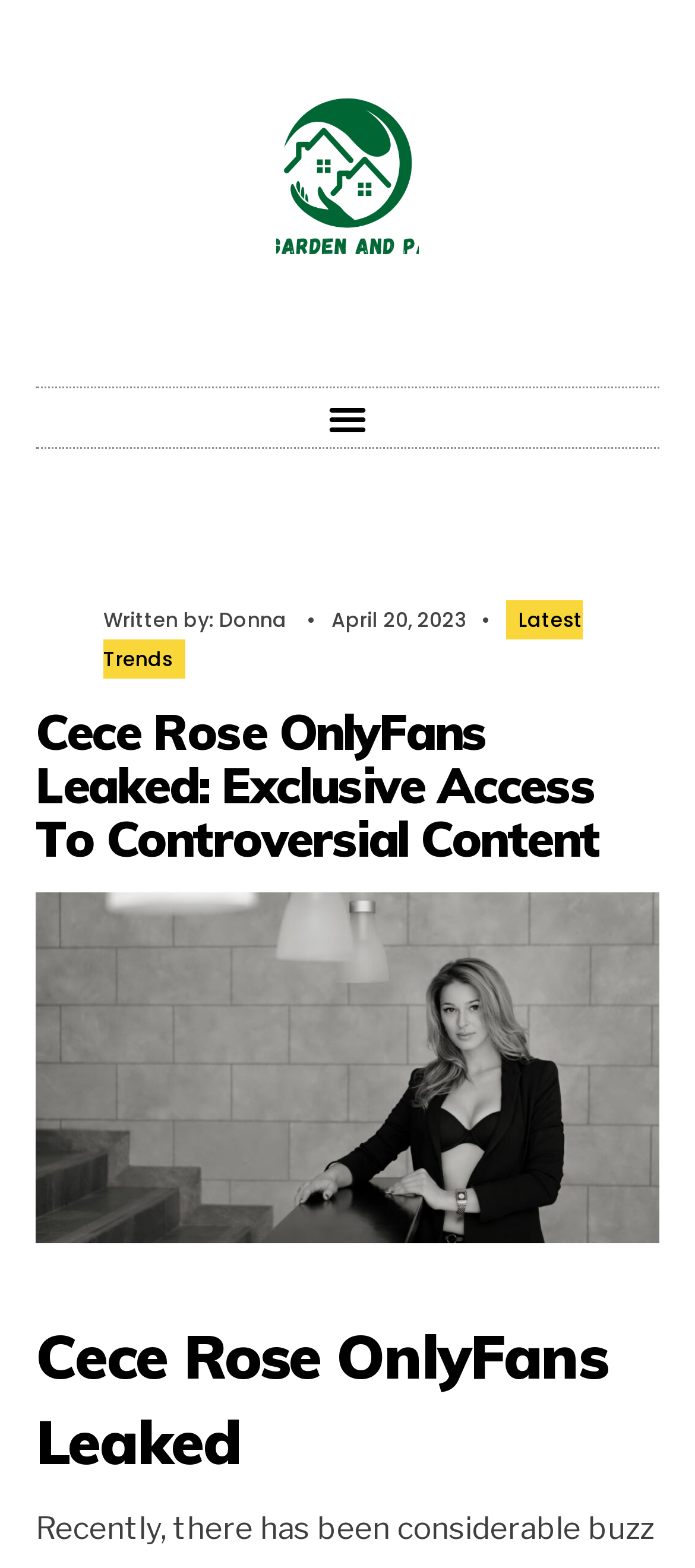Is the menu toggle button expanded?
Refer to the image and respond with a one-word or short-phrase answer.

No